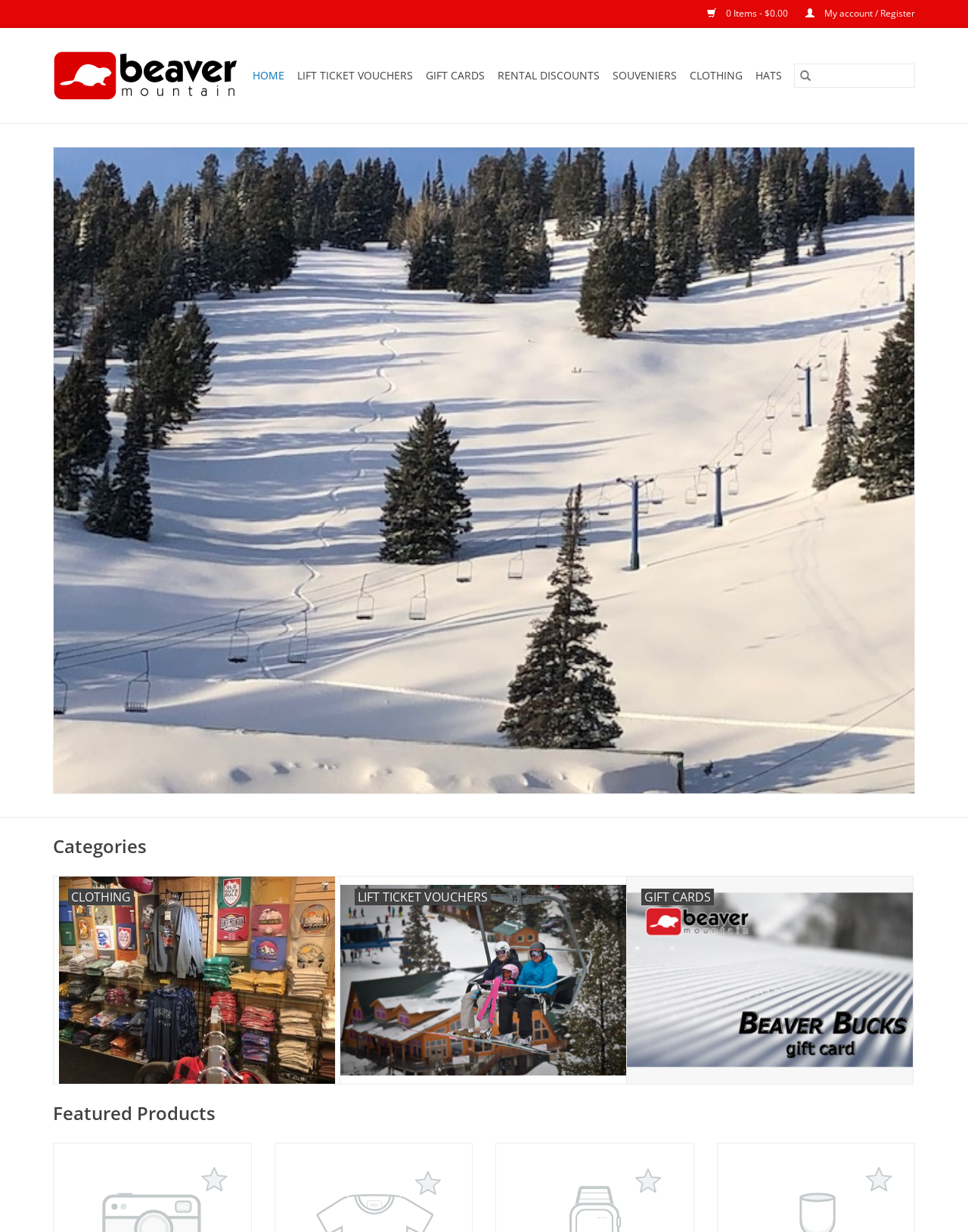Identify the bounding box coordinates of the clickable section necessary to follow the following instruction: "Explore clothing categories". The coordinates should be presented as four float numbers from 0 to 1, i.e., [left, top, right, bottom].

[0.055, 0.712, 0.351, 0.879]